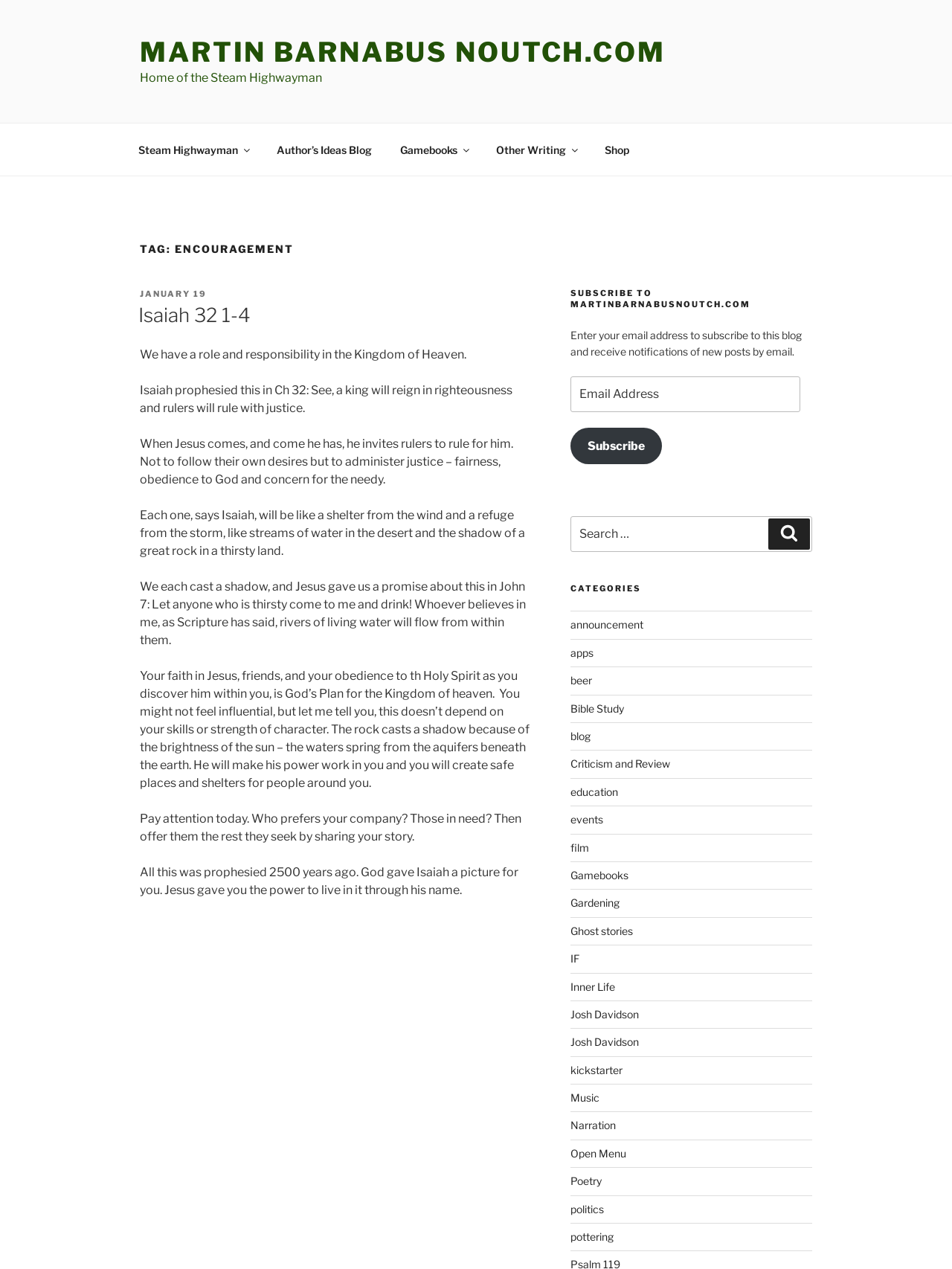Can you specify the bounding box coordinates of the area that needs to be clicked to fulfill the following instruction: "Subscribe to the blog"?

[0.599, 0.337, 0.695, 0.366]